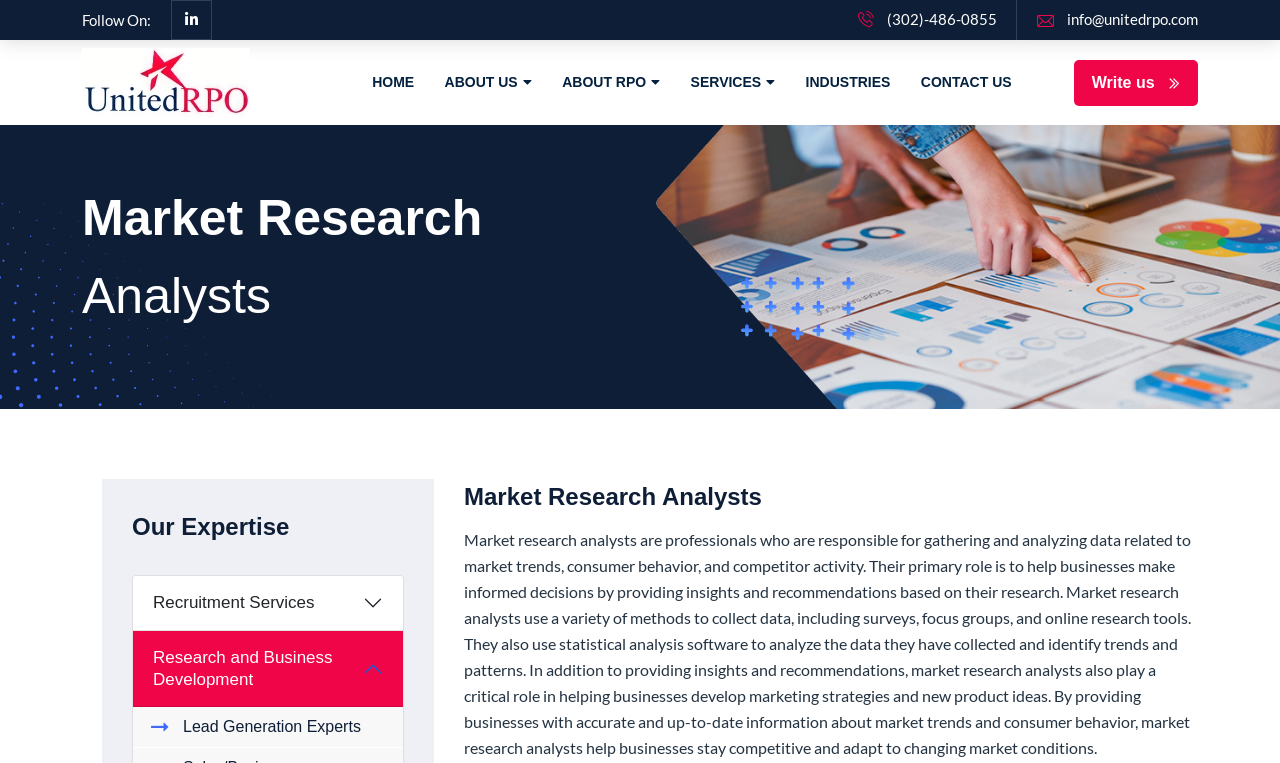What is the icon next to the 'Follow On:' text?
Using the image, give a concise answer in the form of a single word or short phrase.

an arrow